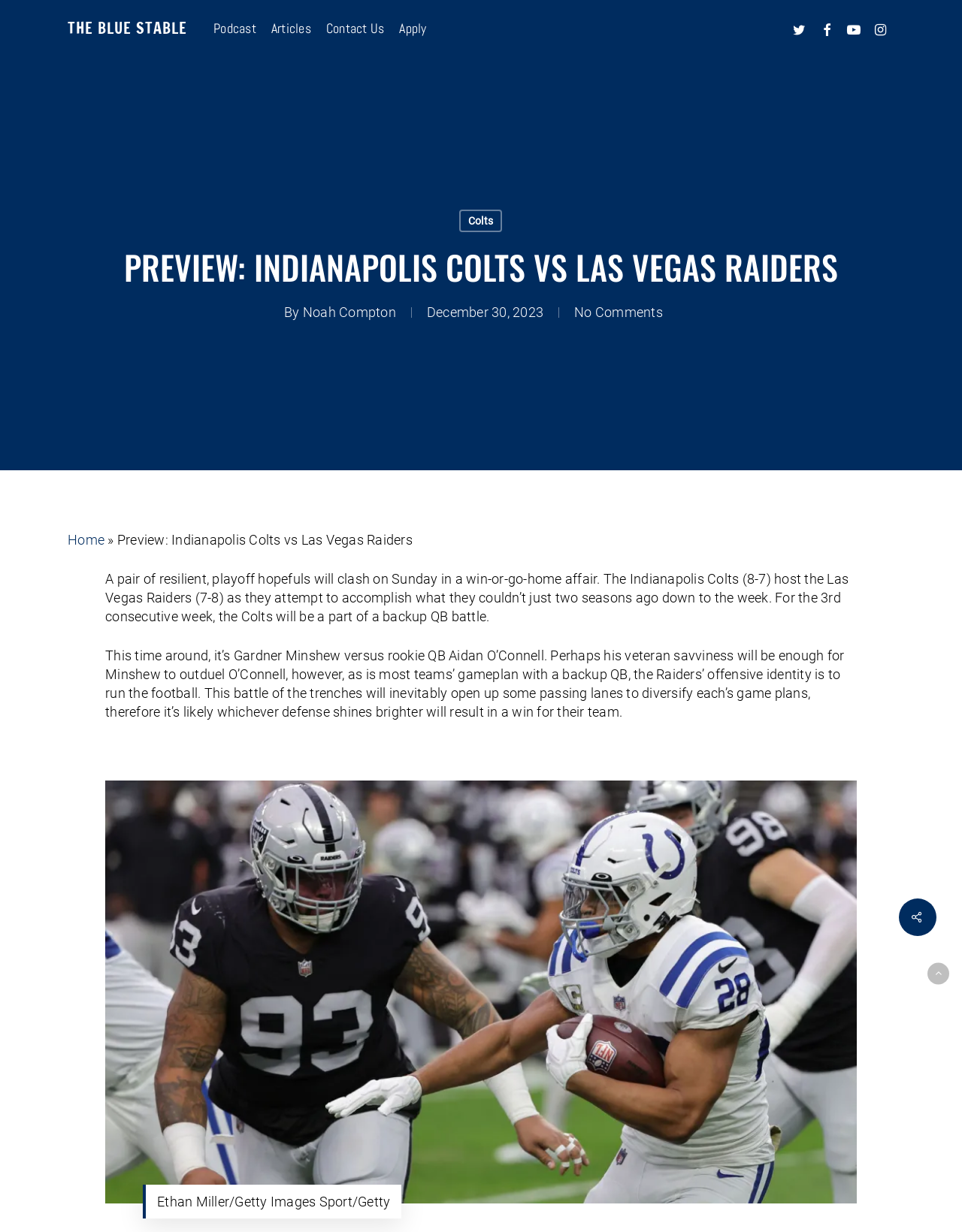Please give a concise answer to this question using a single word or phrase: 
What is the name of the quarterback playing for the Colts?

Gardner Minshew